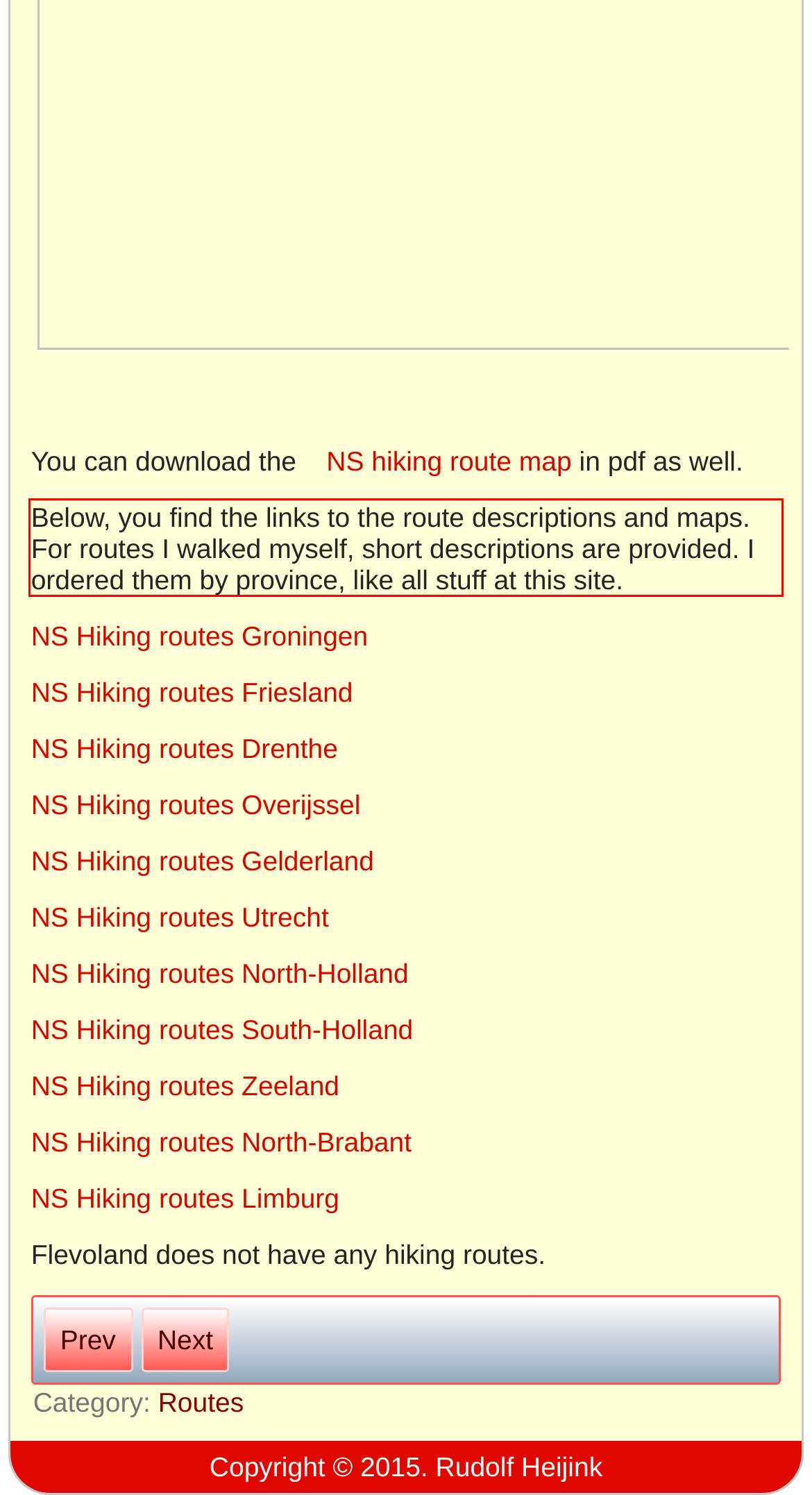Analyze the screenshot of the webpage that features a red bounding box and recognize the text content enclosed within this red bounding box.

Below, you find the links to the route descriptions and maps. For routes I walked myself, short descriptions are provided. I ordered them by province, like all stuff at this site.